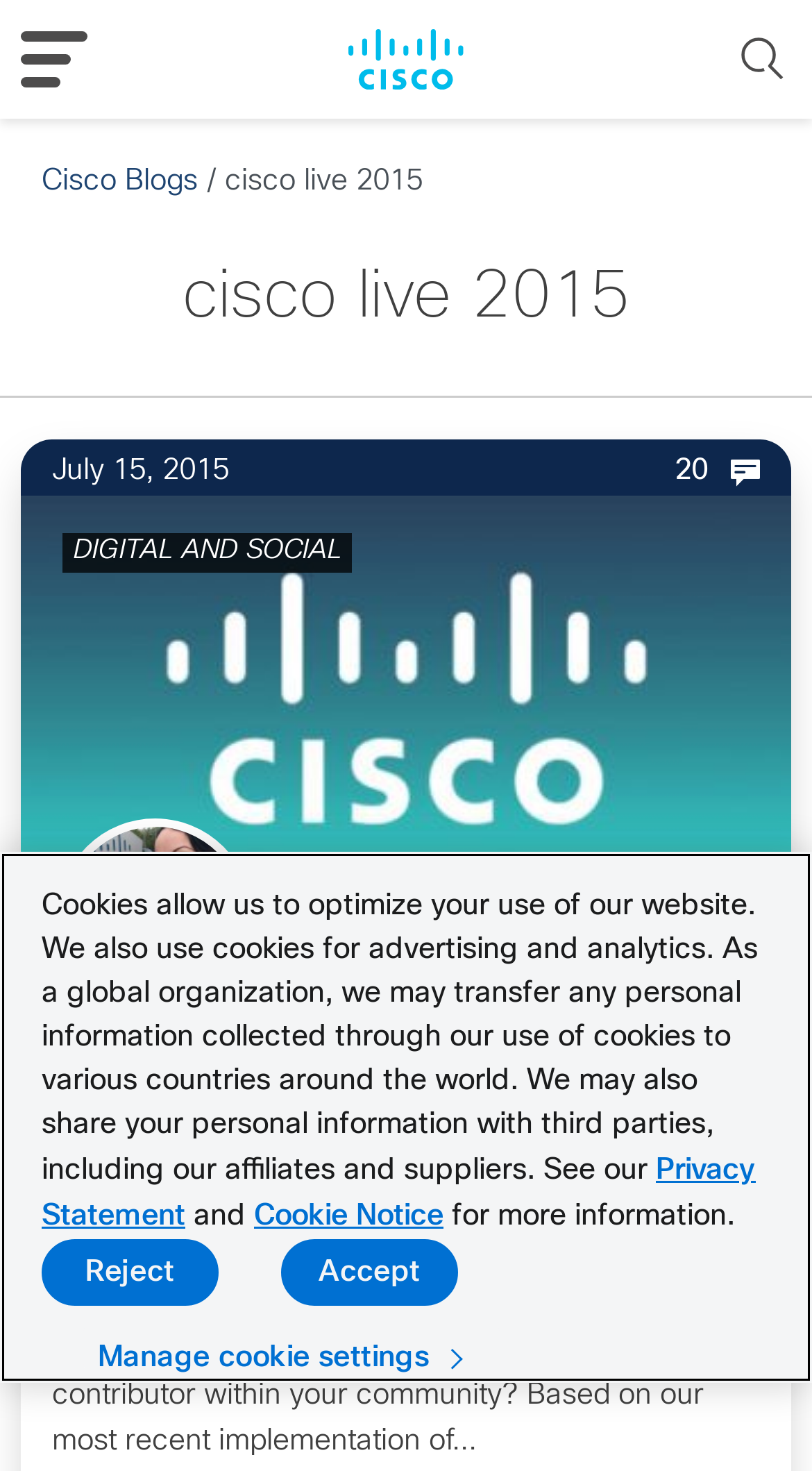What is the topic of the blog post?
Answer the question with a single word or phrase, referring to the image.

Gamification